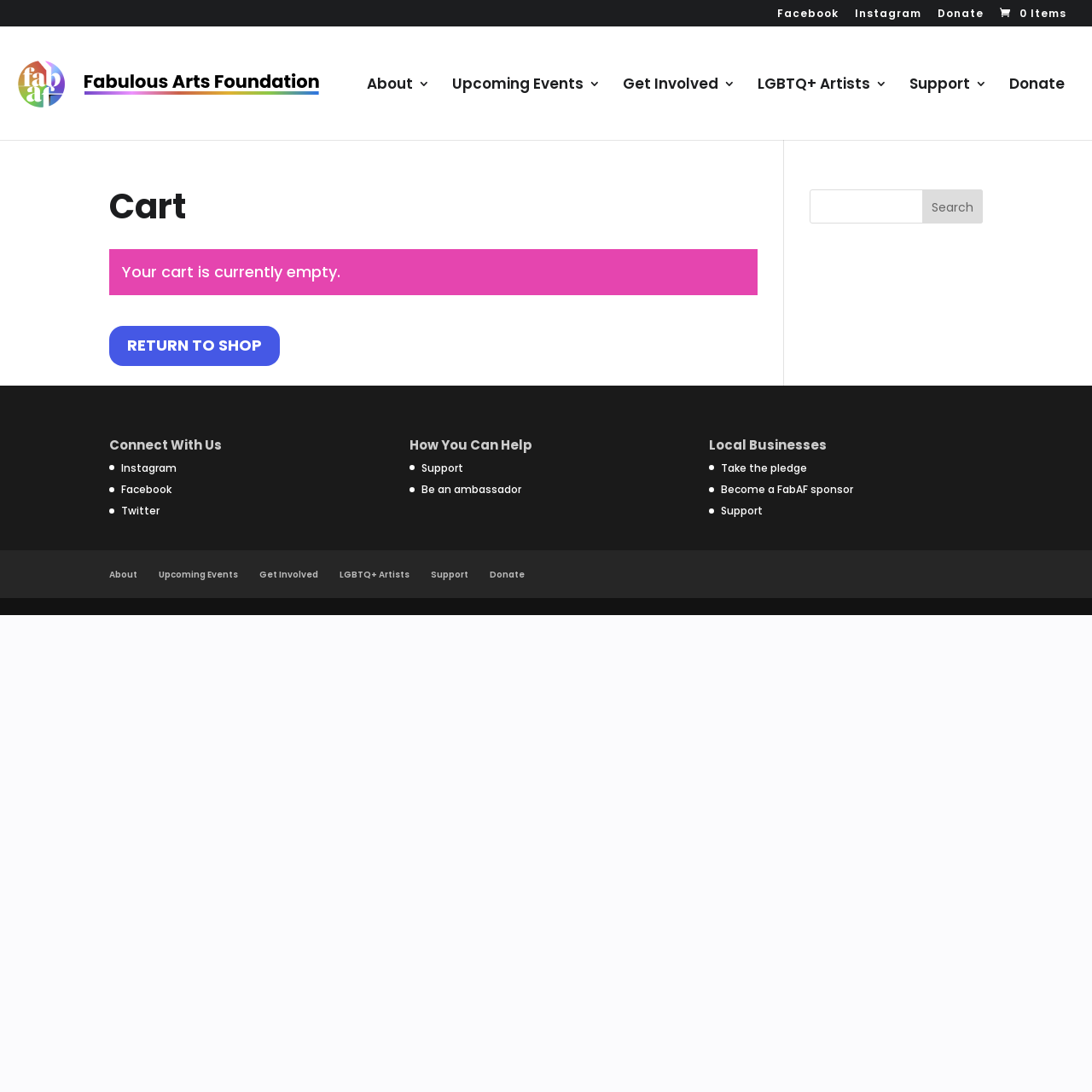Identify the bounding box coordinates for the region to click in order to carry out this instruction: "Donate". Provide the coordinates using four float numbers between 0 and 1, formatted as [left, top, right, bottom].

[0.859, 0.008, 0.901, 0.024]